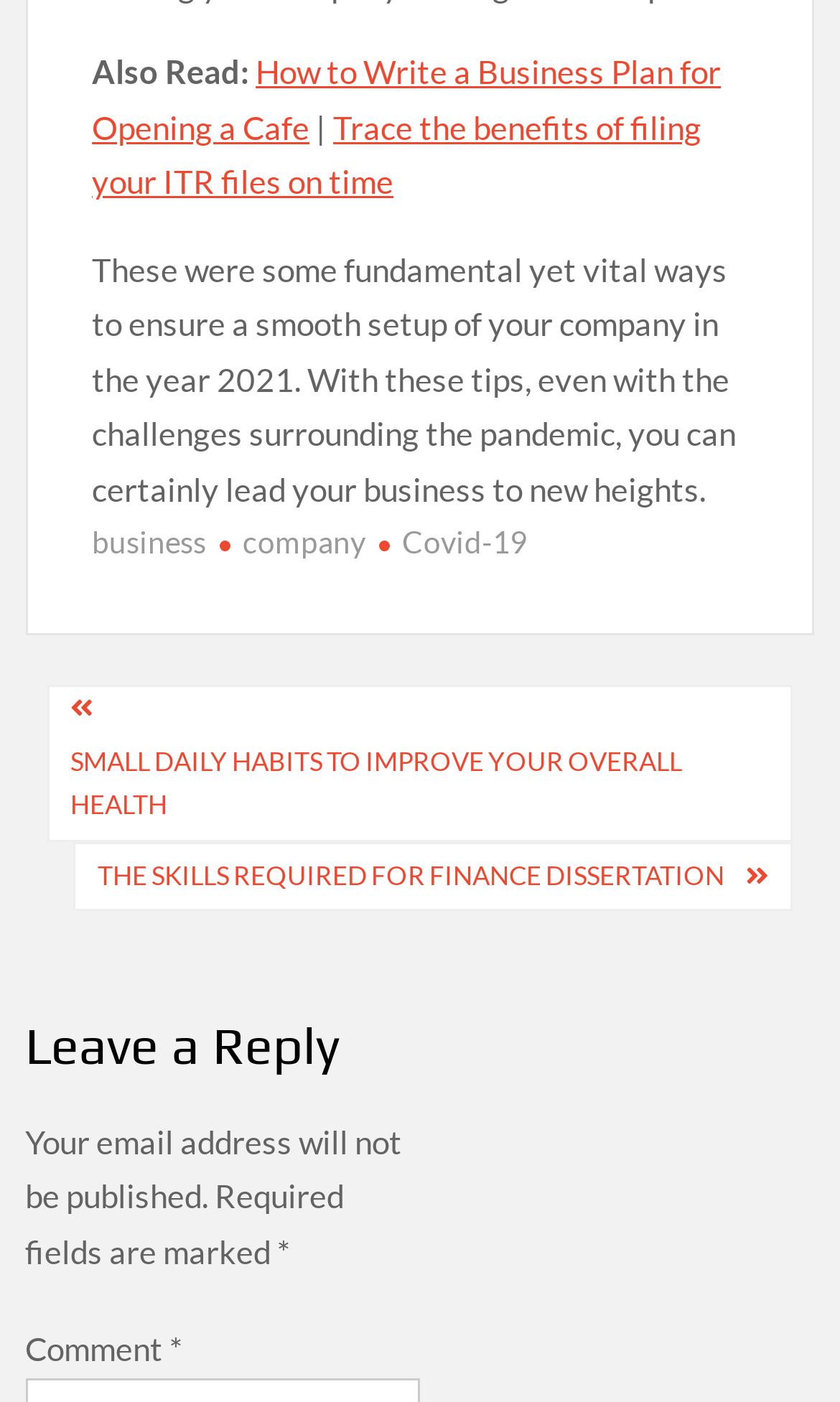What is the text that separates the two links above the 'Post navigation' heading? Observe the screenshot and provide a one-word or short phrase answer.

None